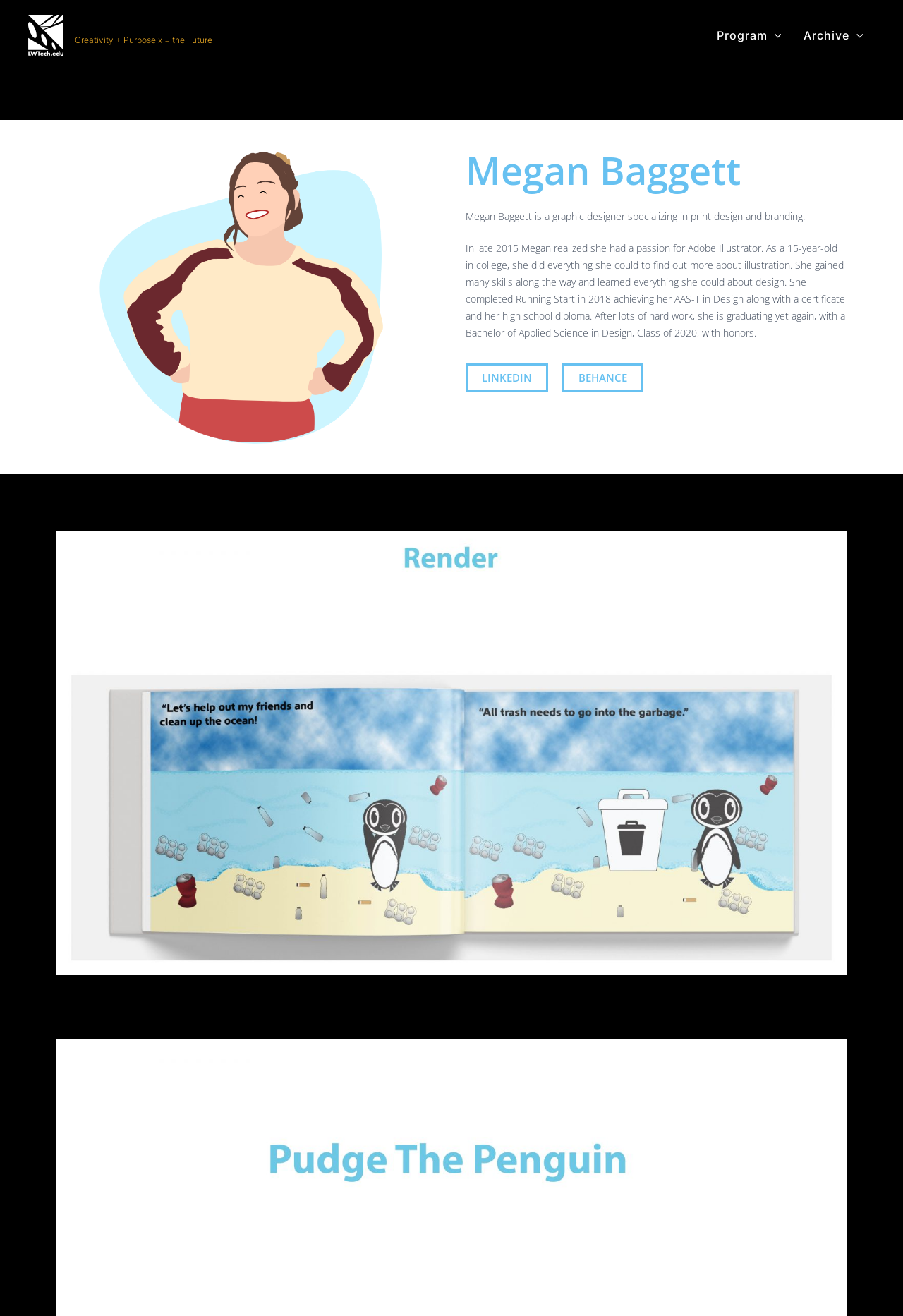Provide the bounding box coordinates for the area that should be clicked to complete the instruction: "Click BASD Show Gallery link".

[0.031, 0.021, 0.07, 0.031]